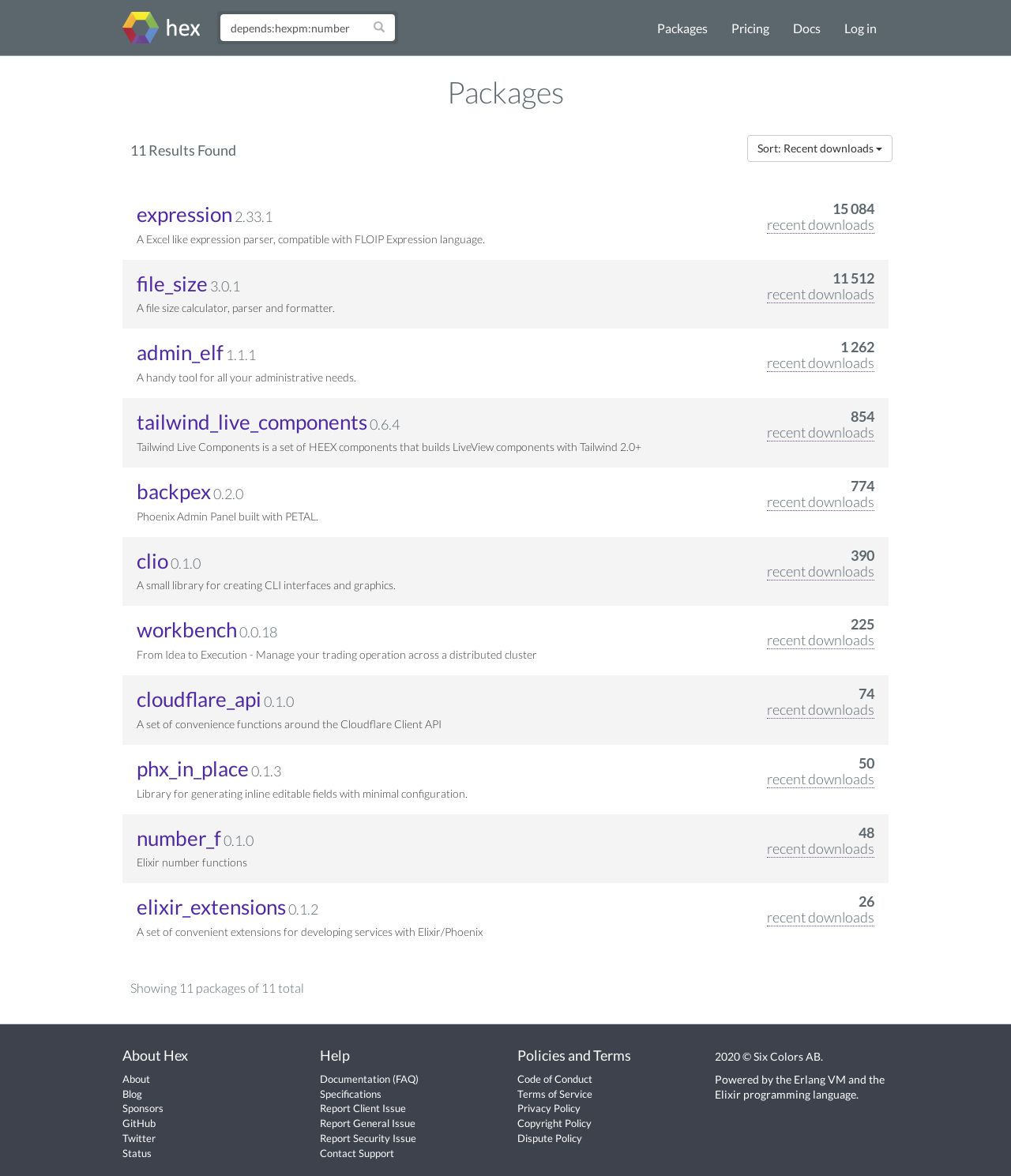Locate the bounding box coordinates of the clickable part needed for the task: "Search for packages".

[0.218, 0.012, 0.36, 0.035]